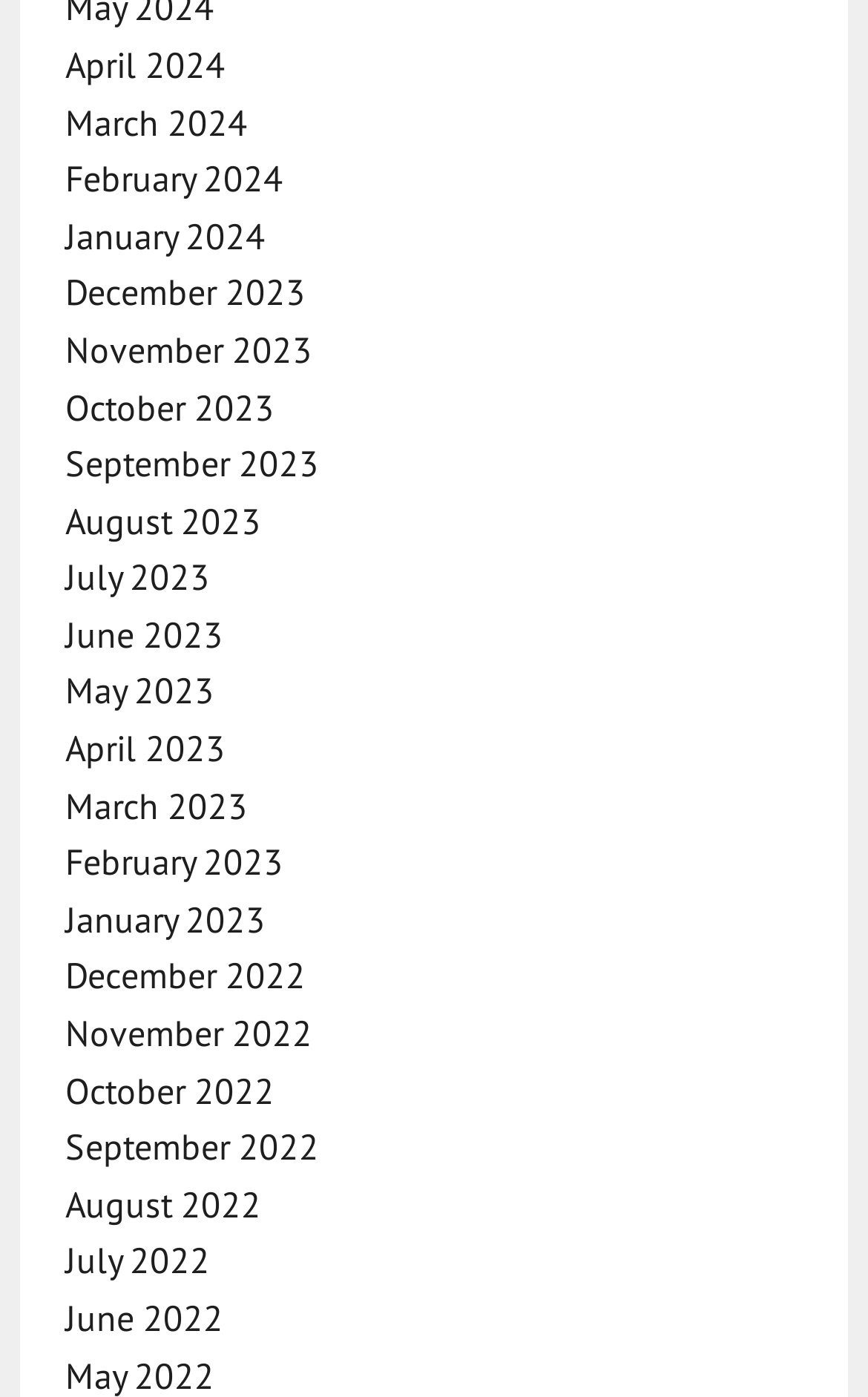What is the position of the link 'June 2023'?
Please answer the question with a detailed and comprehensive explanation.

By analyzing the y1 and y2 coordinates of the links, I determined that the link 'June 2023' is located in the middle of the list, with its y1 coordinate being 0.438 and y2 coordinate being 0.47.